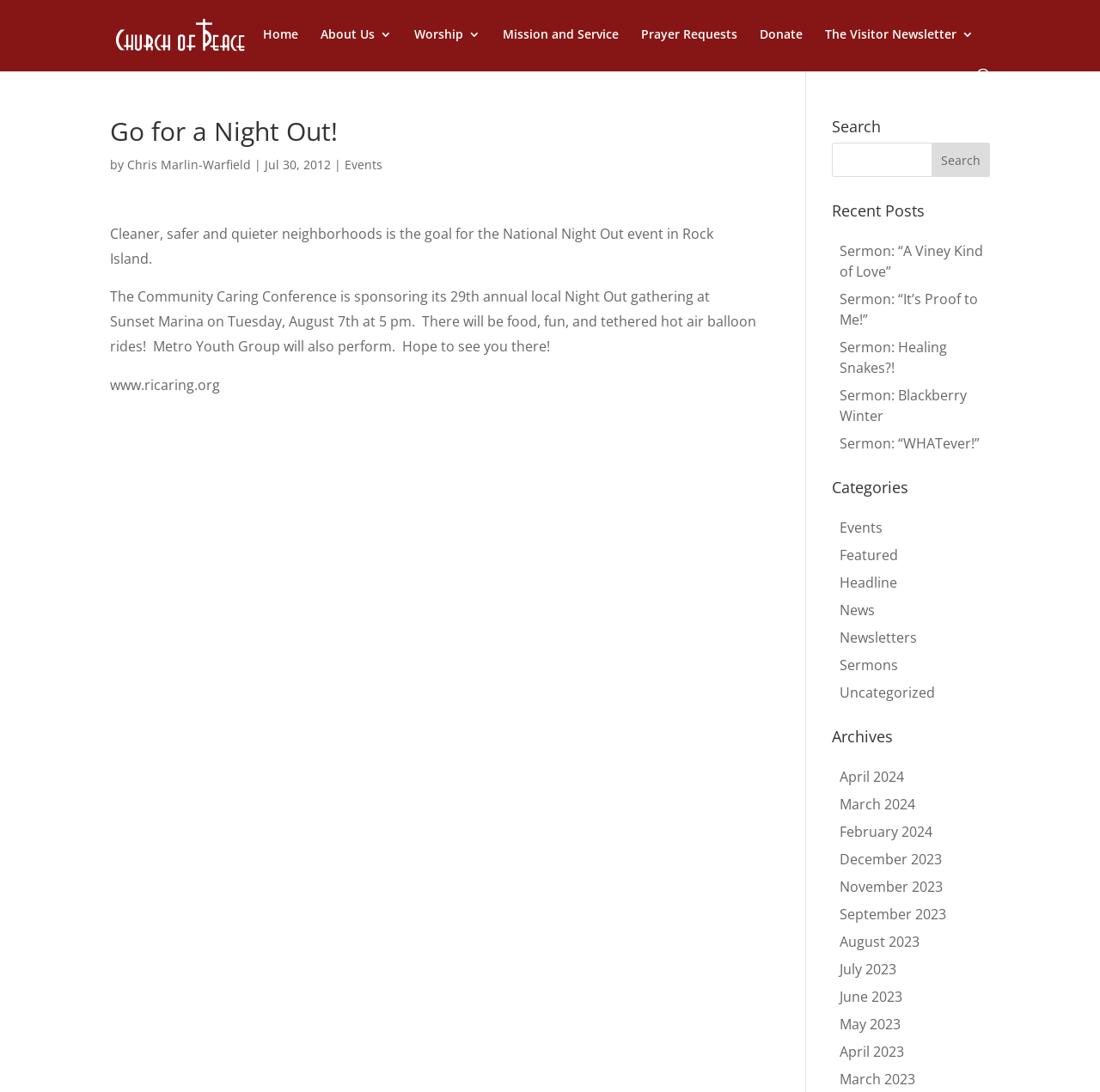What is the website URL mentioned in the article?
Look at the image and respond to the question as thoroughly as possible.

The answer can be found in the article content, specifically the third paragraph, which mentions 'www.ricaring.org'.